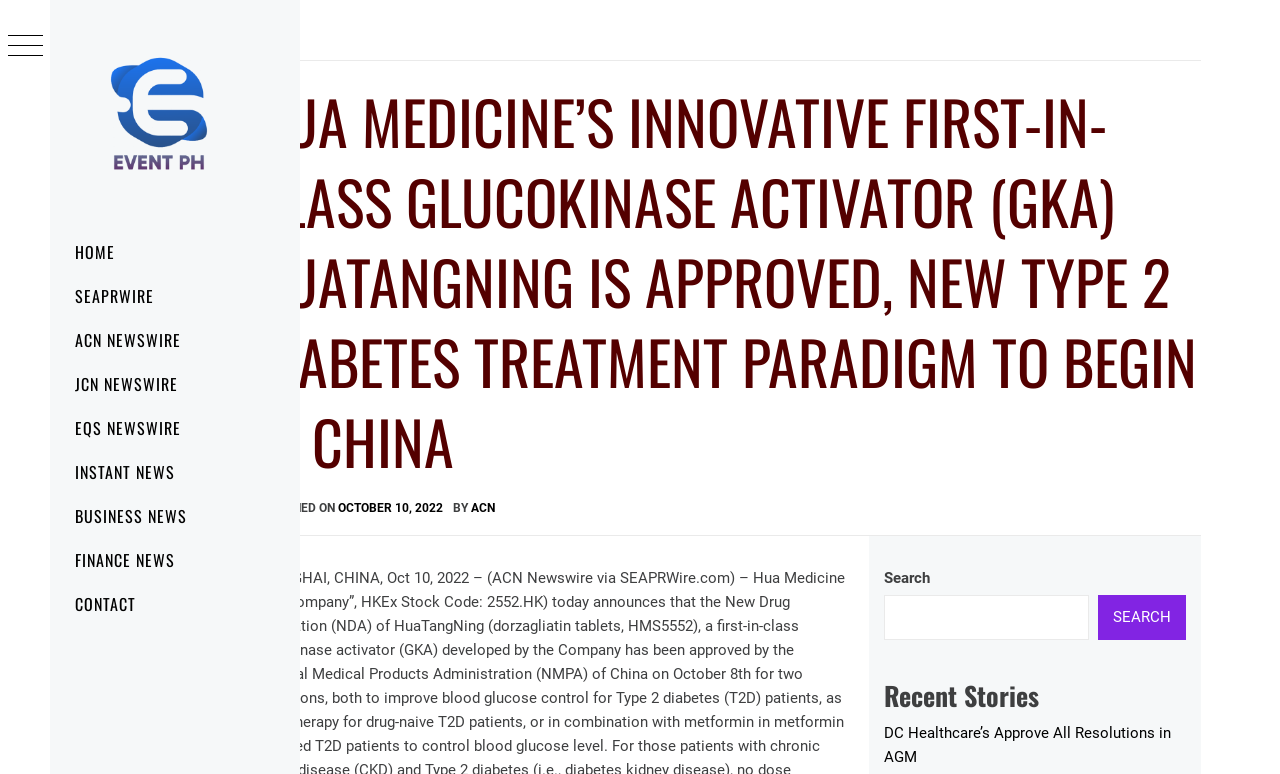What is the title of the section below the main heading?
Answer with a single word or phrase by referring to the visual content.

Recent Stories